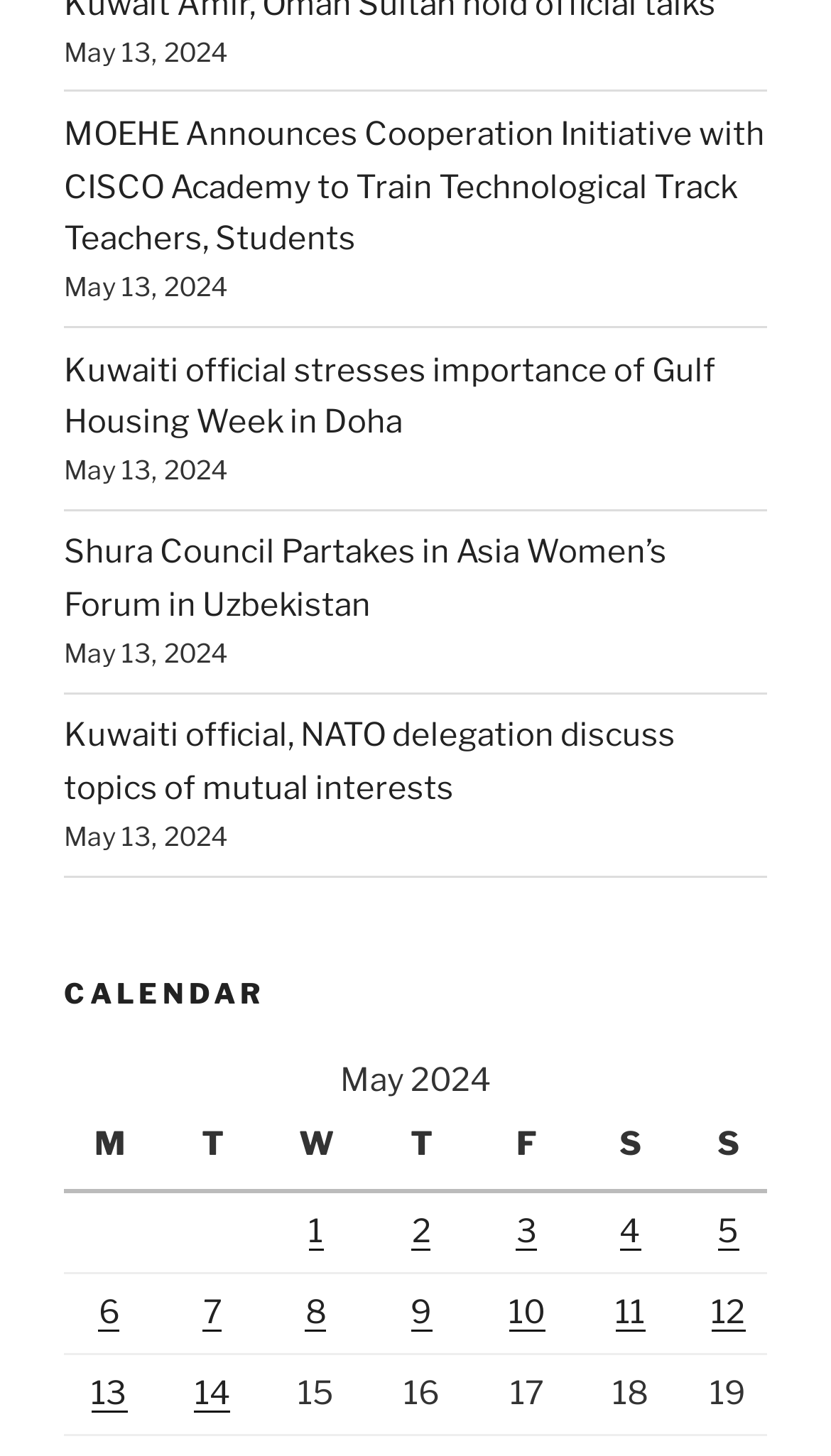How many days are listed in the calendar?
Answer with a single word or phrase by referring to the visual content.

19